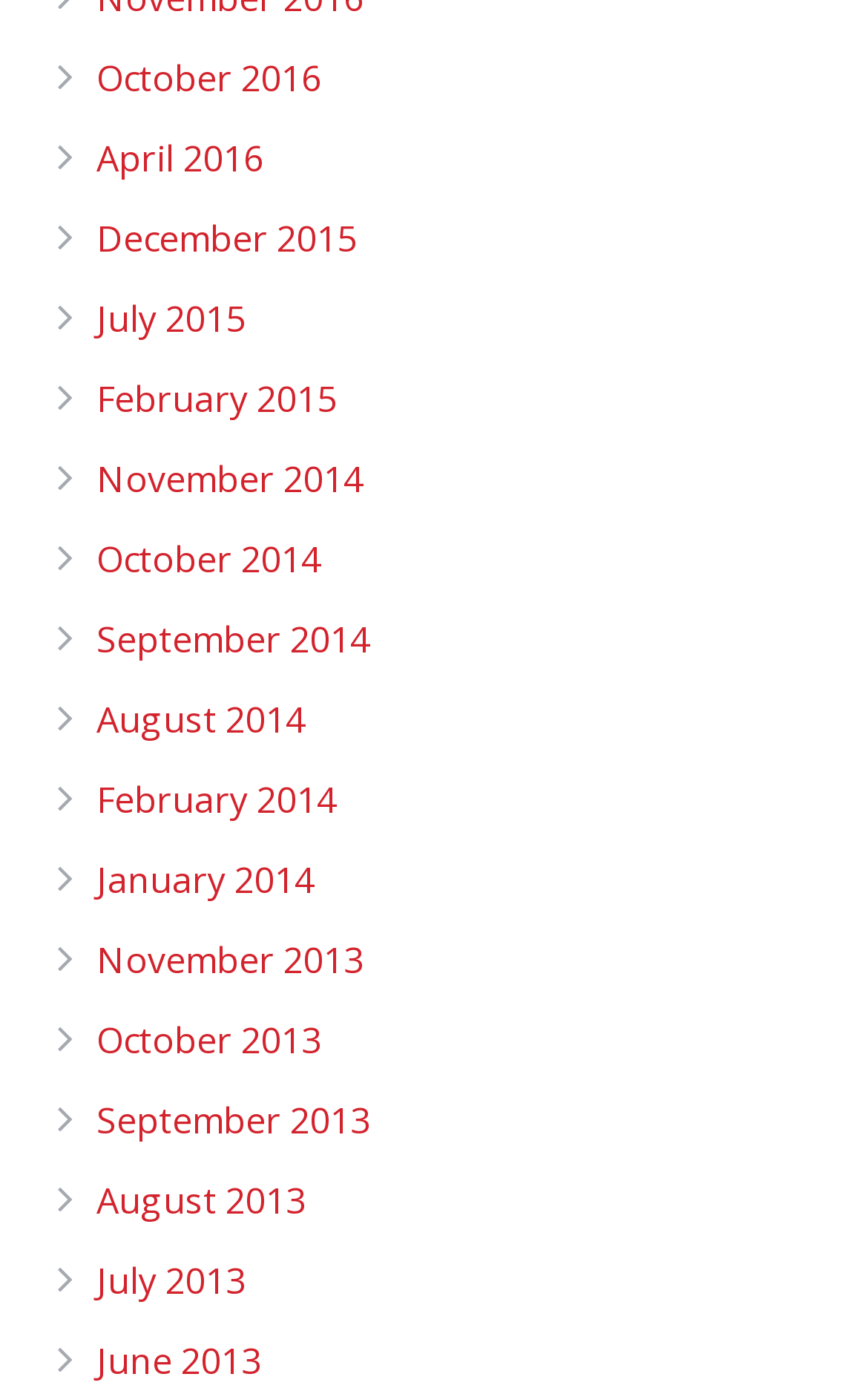Answer the question below using just one word or a short phrase: 
What is the purpose of the links?

Accessing archived content